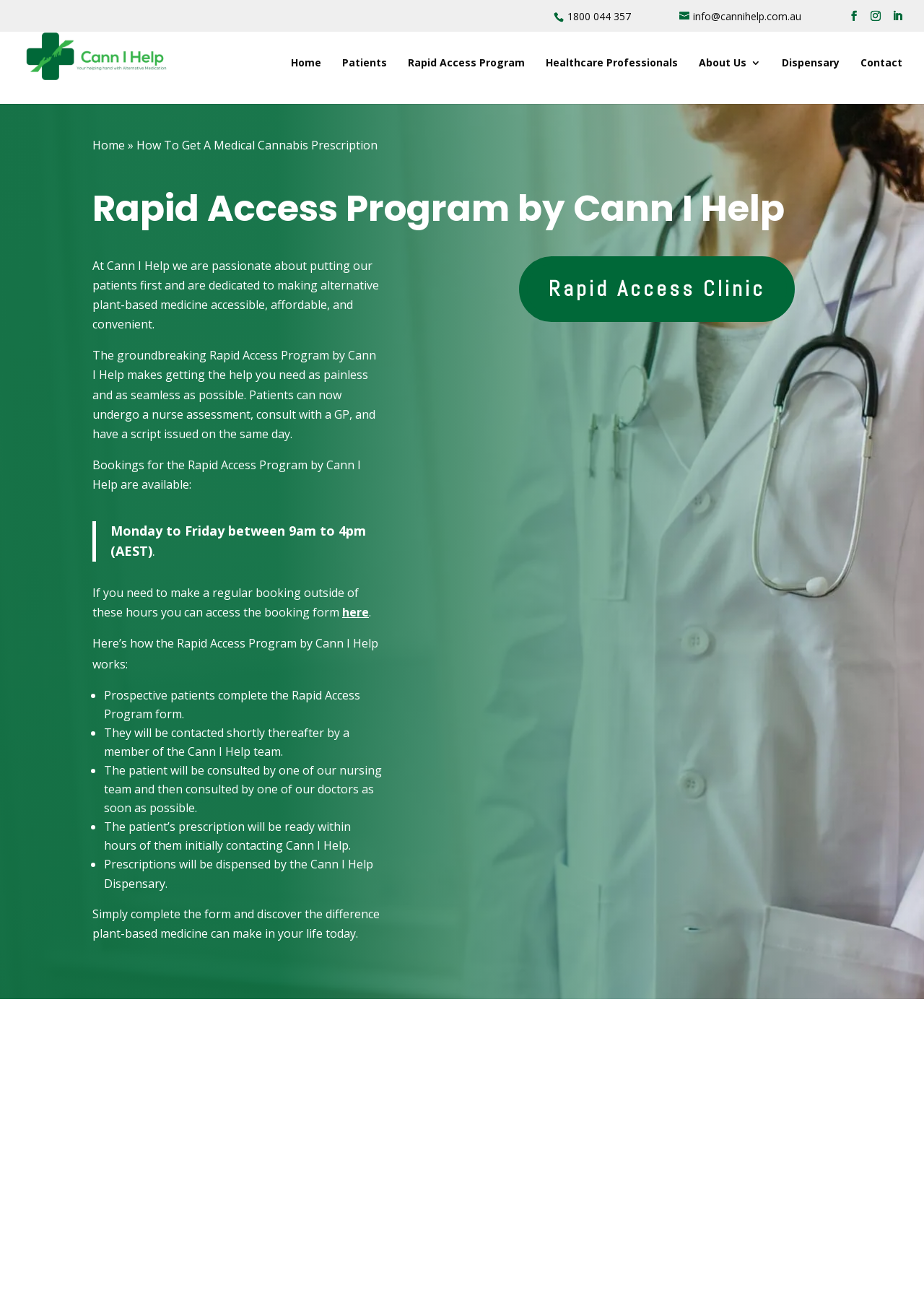Answer in one word or a short phrase: 
What happens after a patient completes the Rapid Access Program form?

They will be contacted by a member of the Cann I Help team